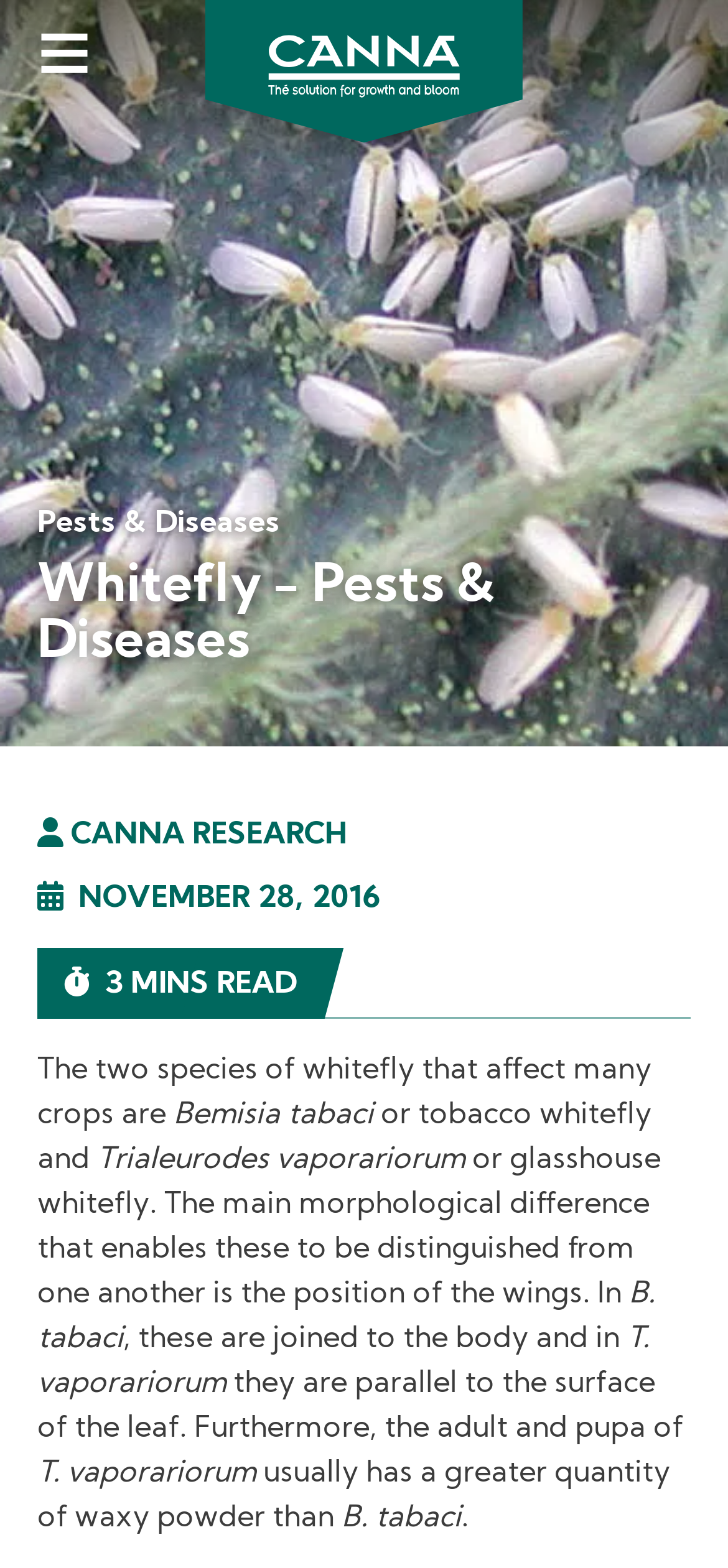Answer the question using only one word or a concise phrase: How long does it take to read the article?

3 MINS READ